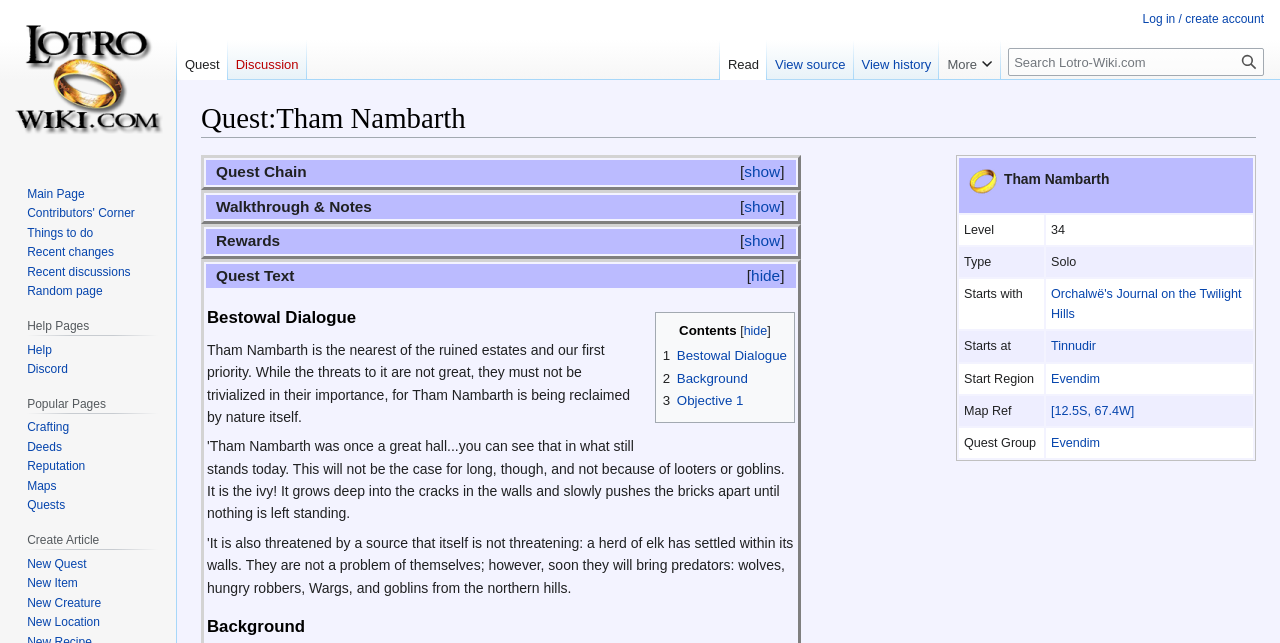Determine the bounding box coordinates for the area that should be clicked to carry out the following instruction: "Search Lotro-Wiki.com".

[0.788, 0.075, 0.988, 0.118]